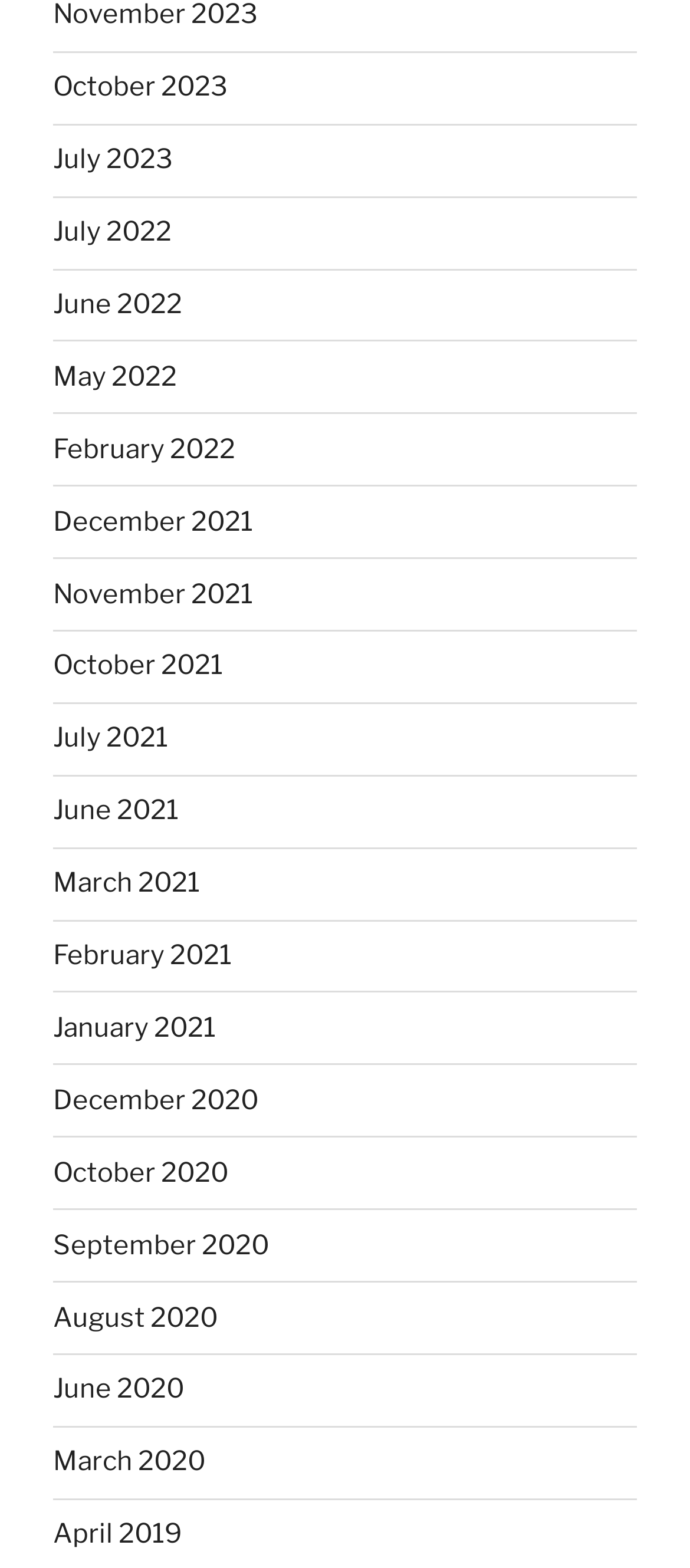Please locate the bounding box coordinates of the element that should be clicked to complete the given instruction: "view October 2023".

[0.077, 0.046, 0.331, 0.066]